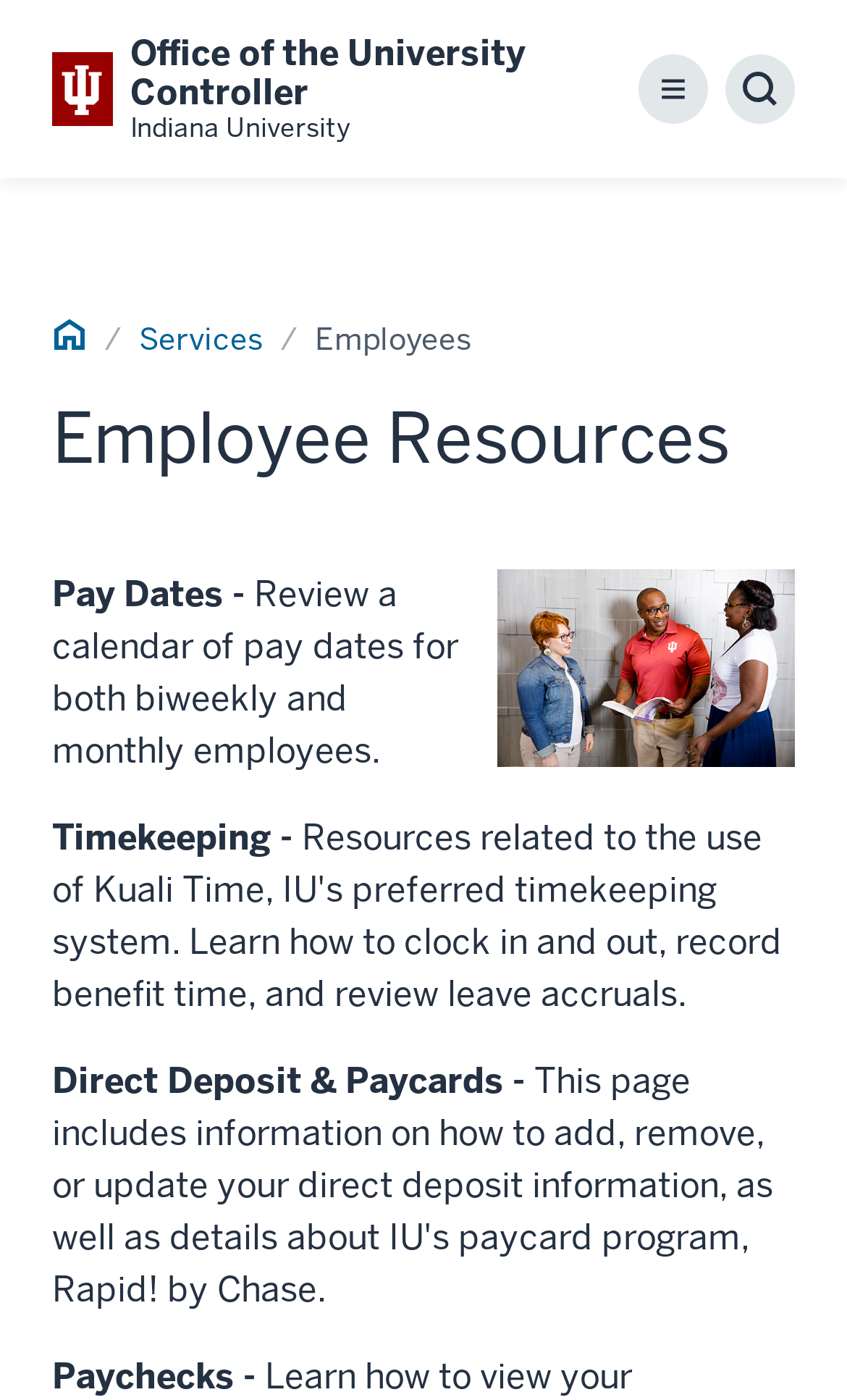What is the topic of the 'Pay Dates' section?
Please look at the screenshot and answer in one word or a short phrase.

Pay dates for employees